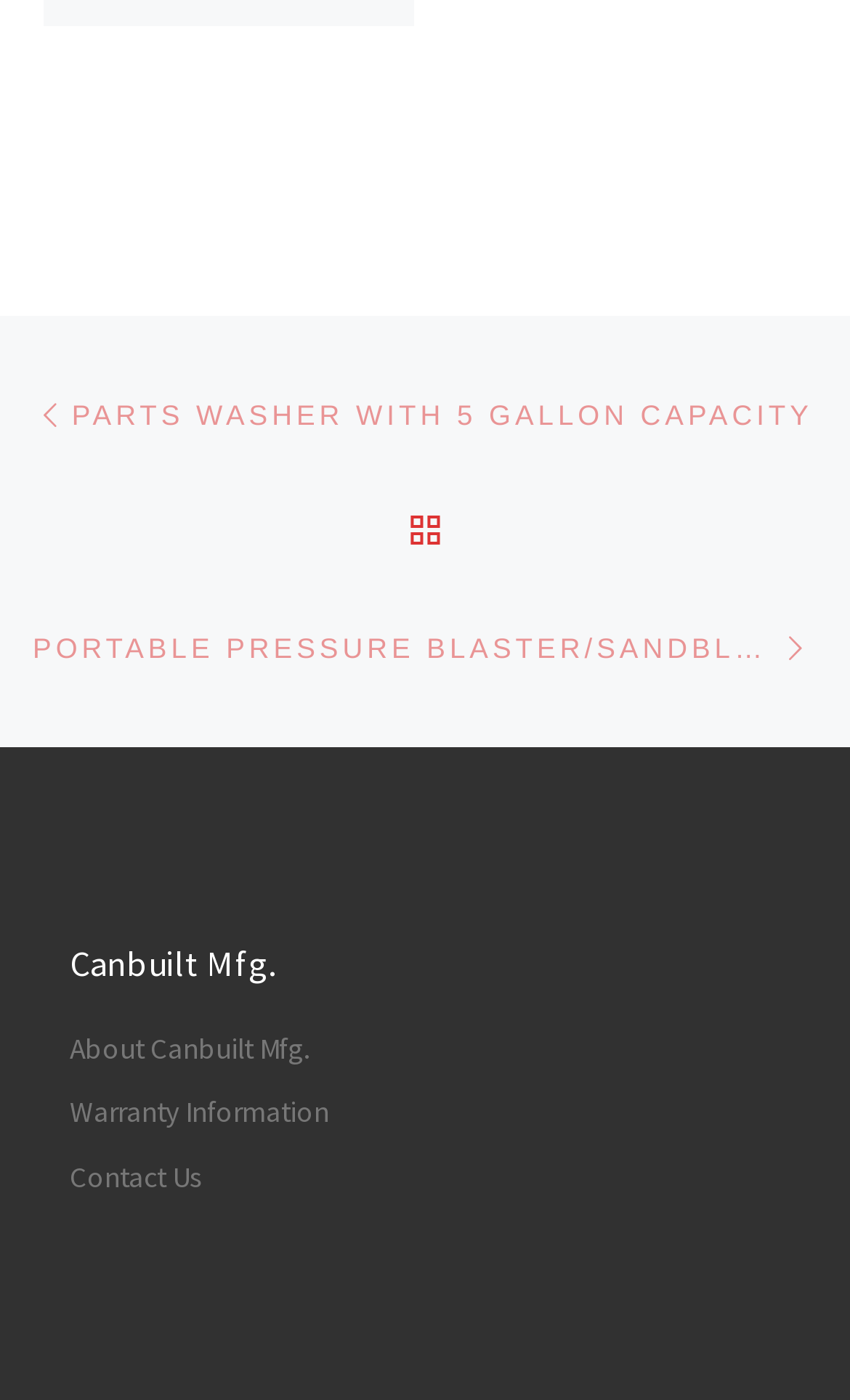How many navigation links are there?
Using the image as a reference, give an elaborate response to the question.

I found the heading 'Post navigation' and under it, there are two links: 'Previous post' and 'BACK TO POST LIST'.